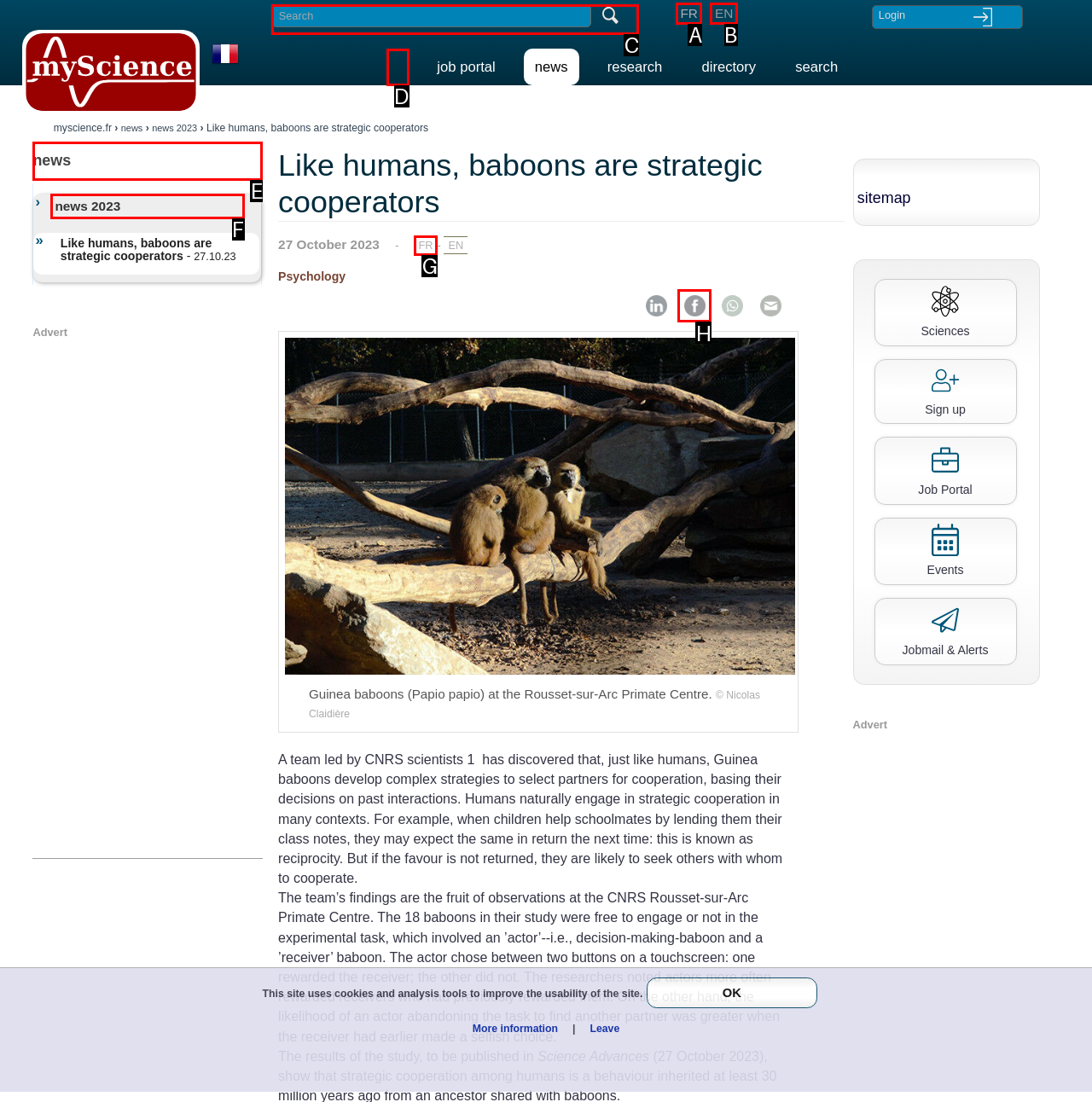Select the proper UI element to click in order to perform the following task: Search for news. Indicate your choice with the letter of the appropriate option.

C